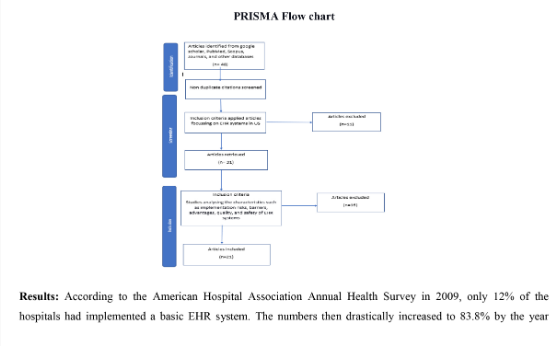What percentage of hospitals implemented basic EHR systems in 2009?
Please give a detailed and thorough answer to the question, covering all relevant points.

According to the results section accompanying the PRISMA flowchart, the American Hospital Association Annual Health Survey reported that only 12% of hospitals implemented basic EHR systems in 2009, which significantly increased to 83.8% in the following years.